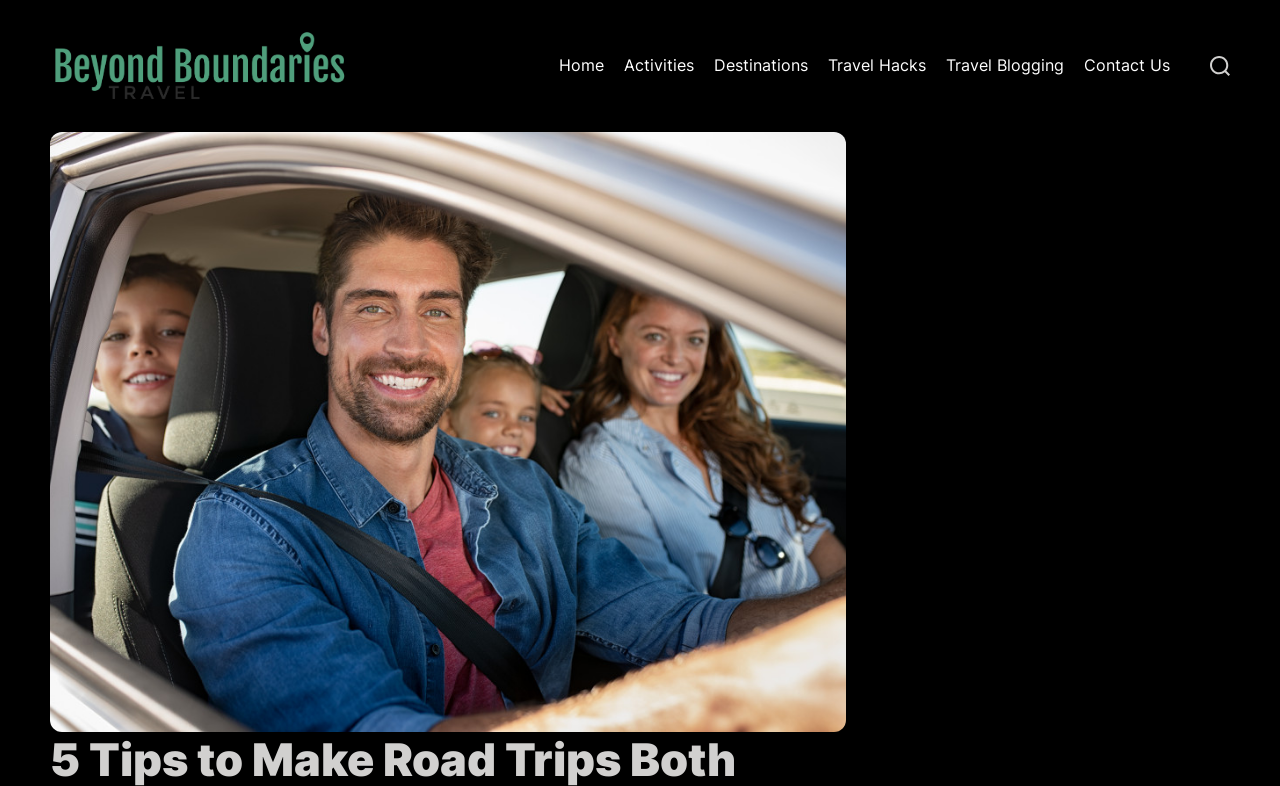Is there a search button on the webpage?
Carefully examine the image and provide a detailed answer to the question.

I searched for a search button on the webpage and found one with the text 'Search' and an expanded attribute set to False. The button is located at the top-right corner of the page.